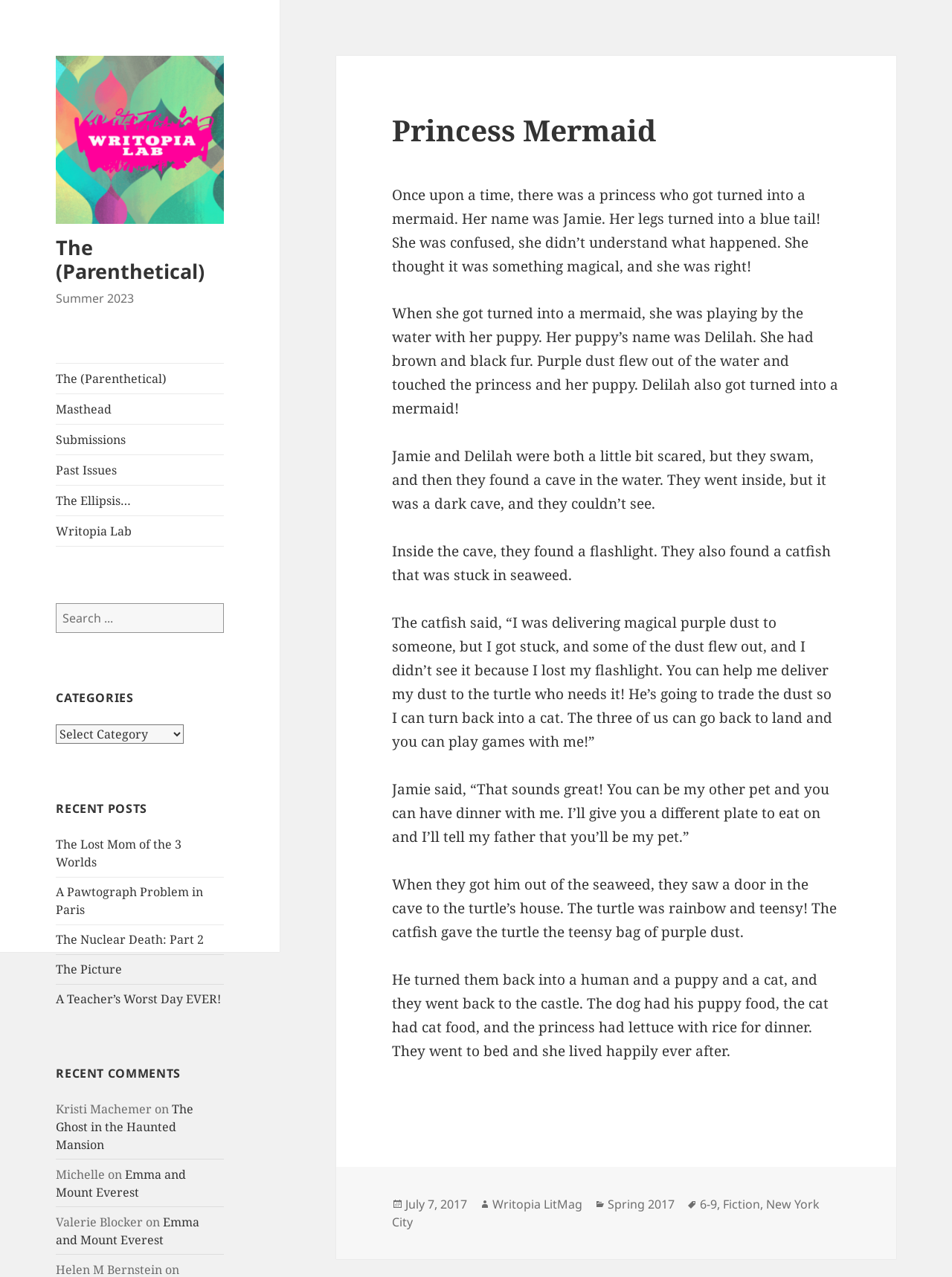Can you determine the bounding box coordinates of the area that needs to be clicked to fulfill the following instruction: "Search for something"?

[0.059, 0.472, 0.235, 0.495]